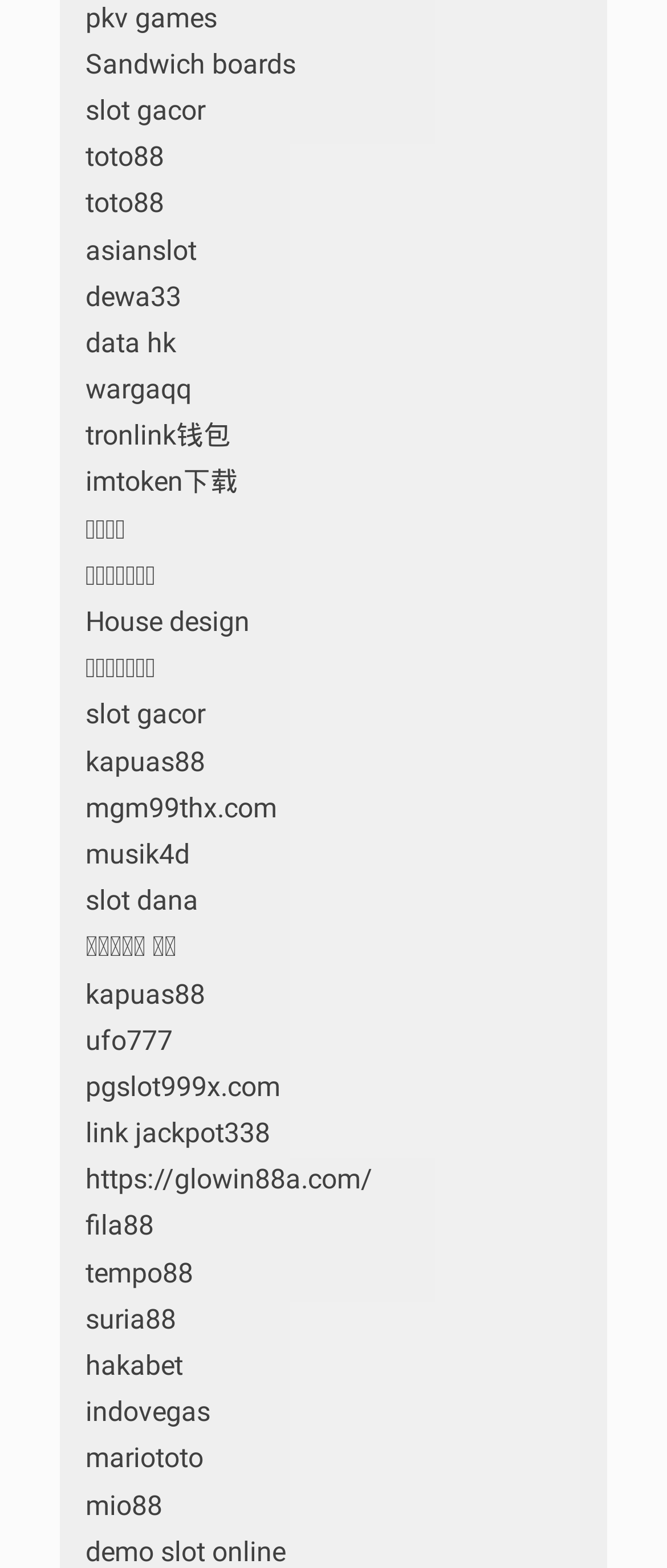Please identify the bounding box coordinates of the clickable area that will allow you to execute the instruction: "Visit slot gacor".

[0.128, 0.06, 0.308, 0.081]